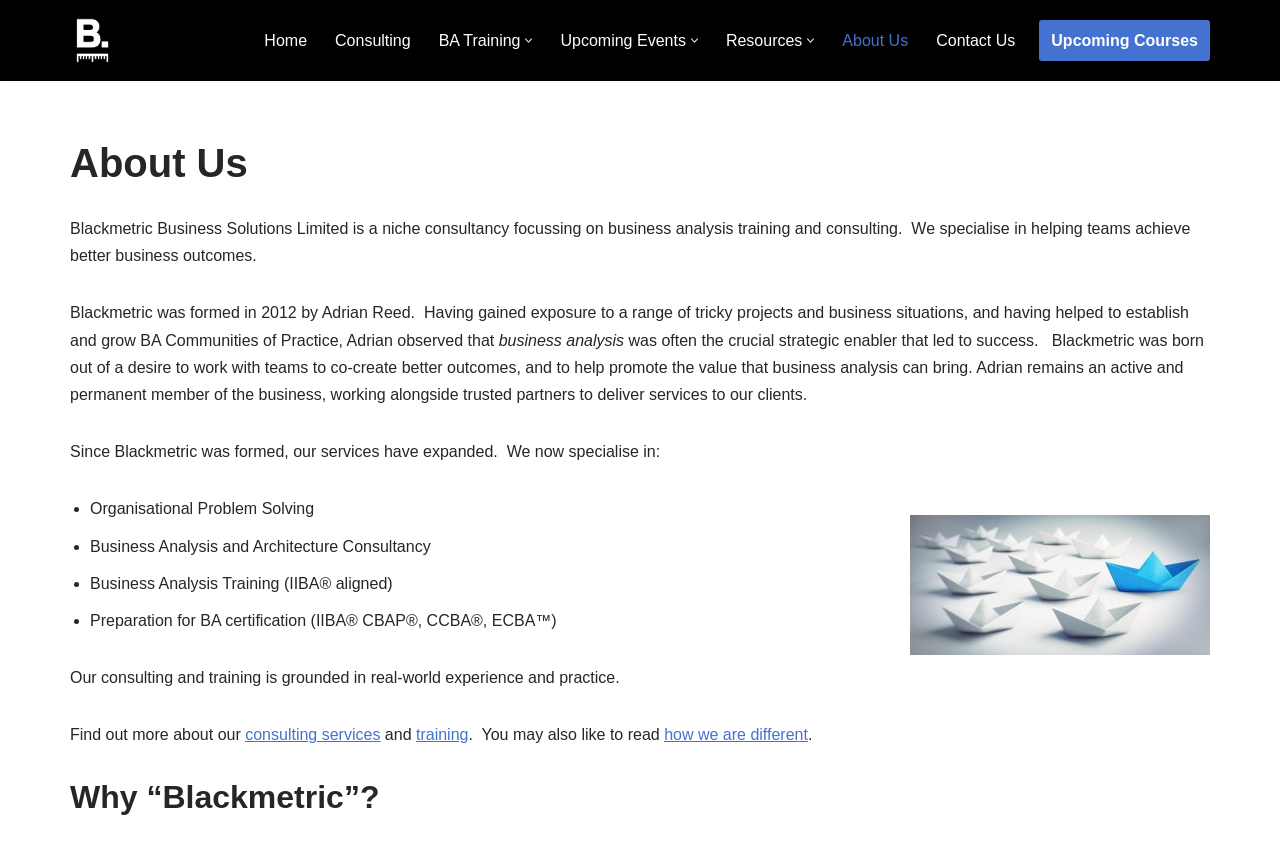Please specify the bounding box coordinates of the region to click in order to perform the following instruction: "Open the 'Consulting' submenu".

[0.262, 0.032, 0.321, 0.063]